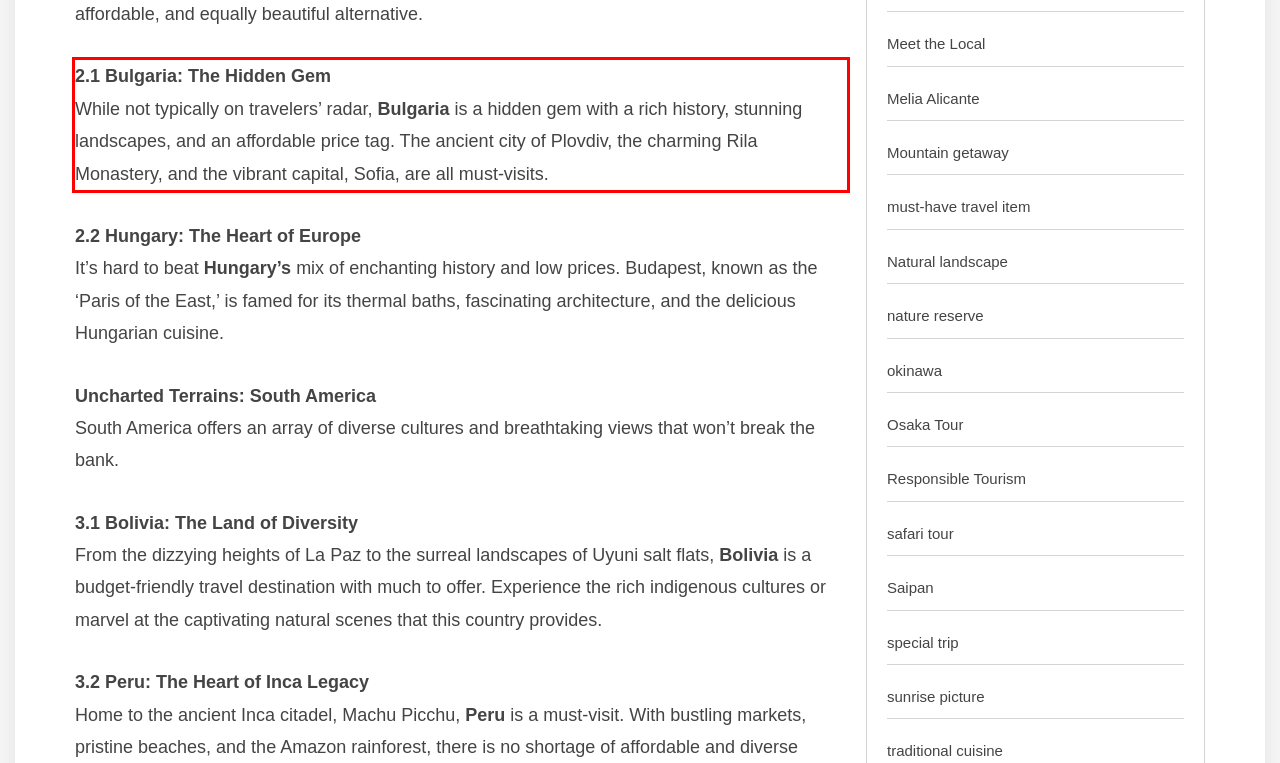Please use OCR to extract the text content from the red bounding box in the provided webpage screenshot.

2.1 Bulgaria: The Hidden Gem While not typically on travelers’ radar, Bulgaria is a hidden gem with a rich history, stunning landscapes, and an affordable price tag. The ancient city of Plovdiv, the charming Rila Monastery, and the vibrant capital, Sofia, are all must-visits.